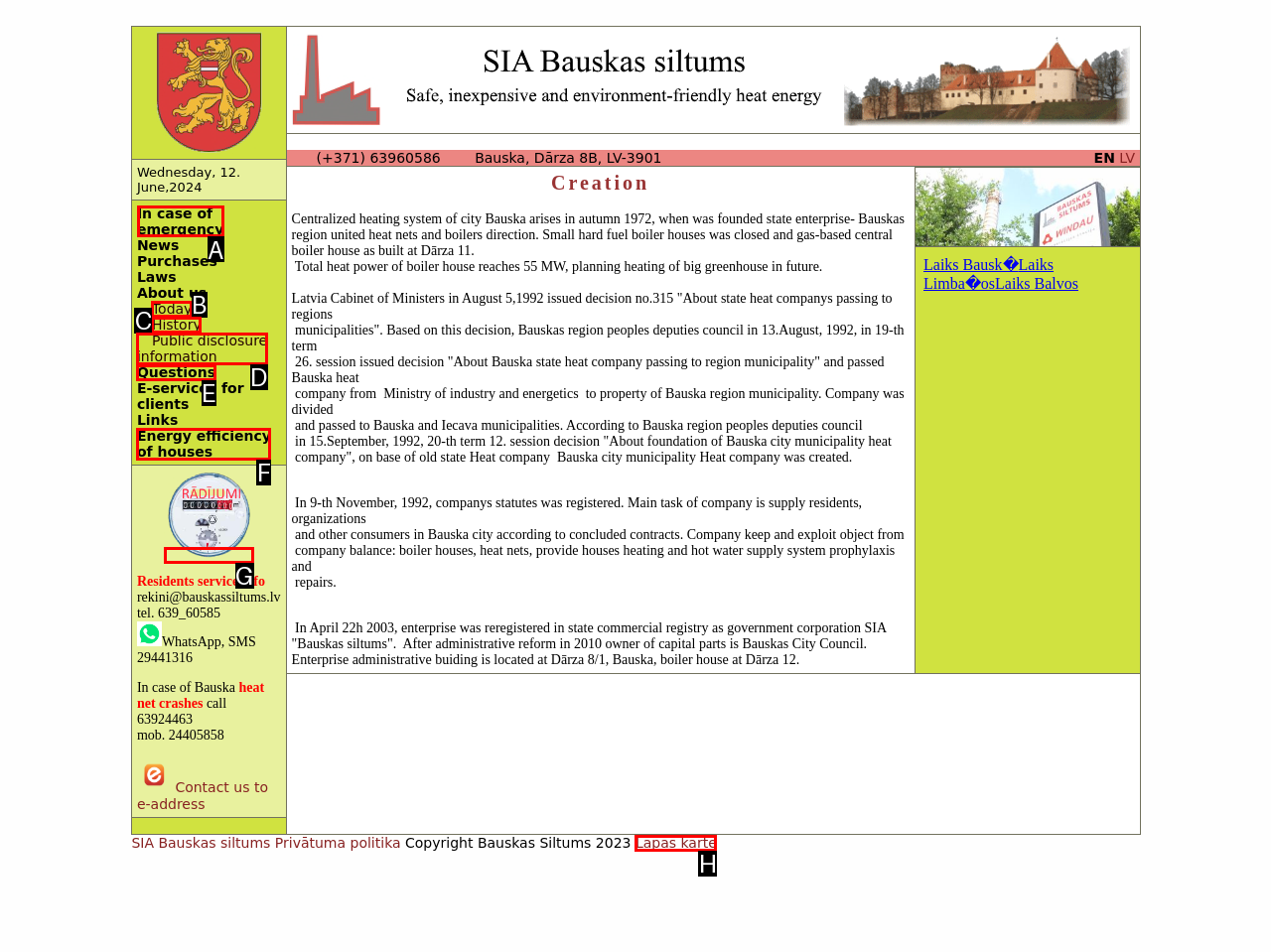Select the HTML element to finish the task: Click the 'In case of emergency' link Reply with the letter of the correct option.

A